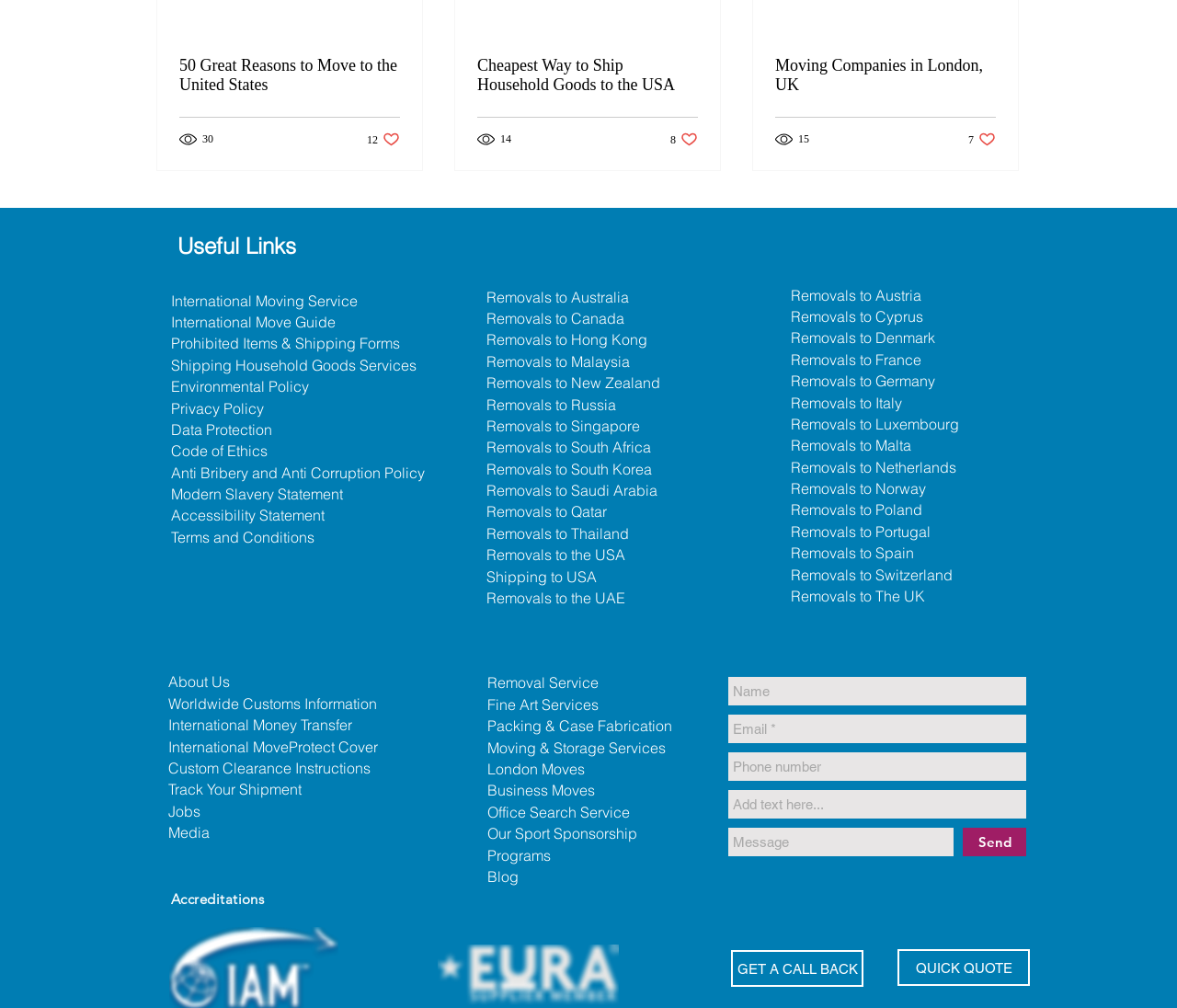Please identify the coordinates of the bounding box that should be clicked to fulfill this instruction: "Read about the environmental policy".

[0.145, 0.374, 0.262, 0.392]